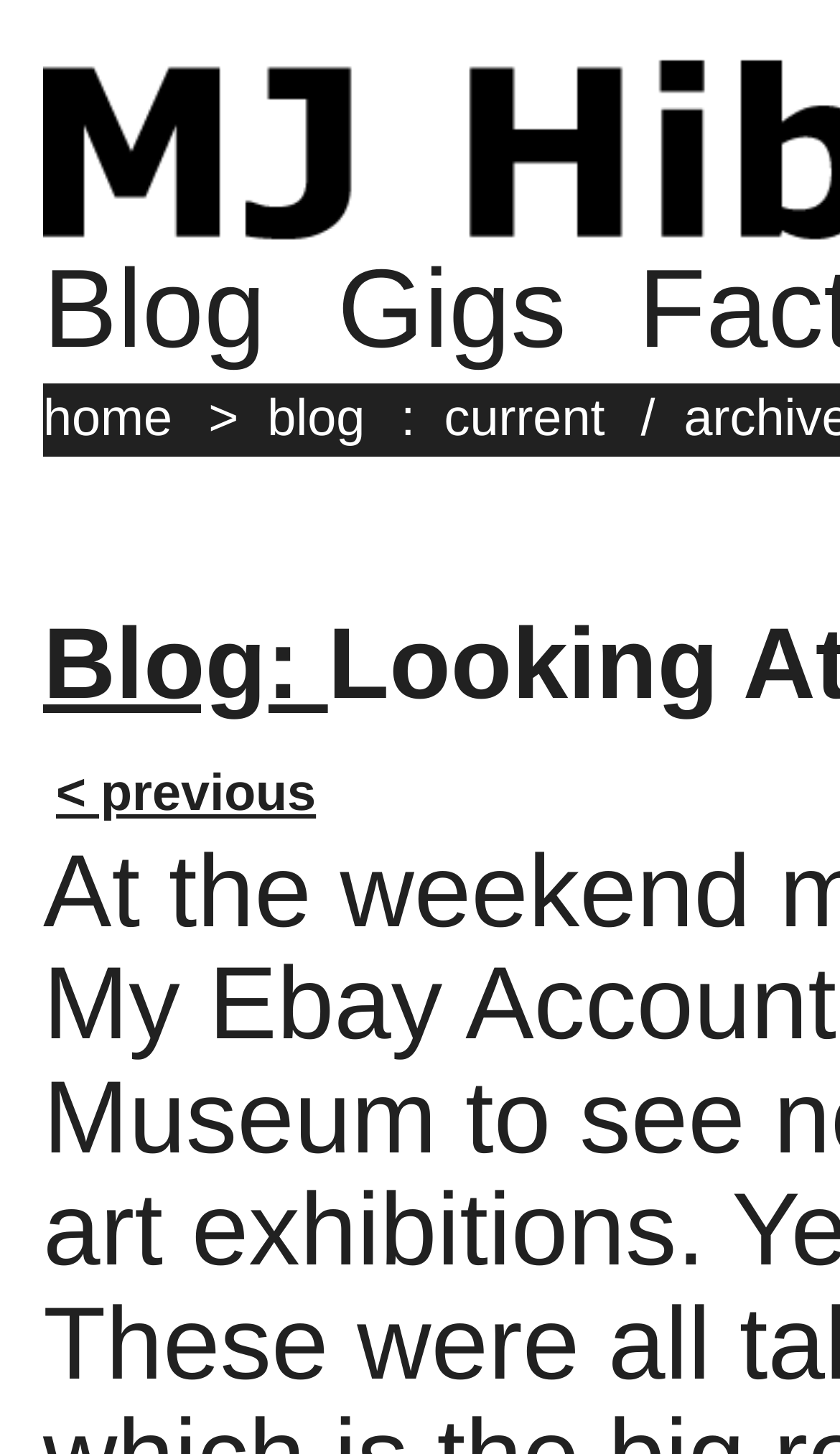What is the separator between the navigation links?
Based on the image, give a concise answer in the form of a single word or short phrase.

>